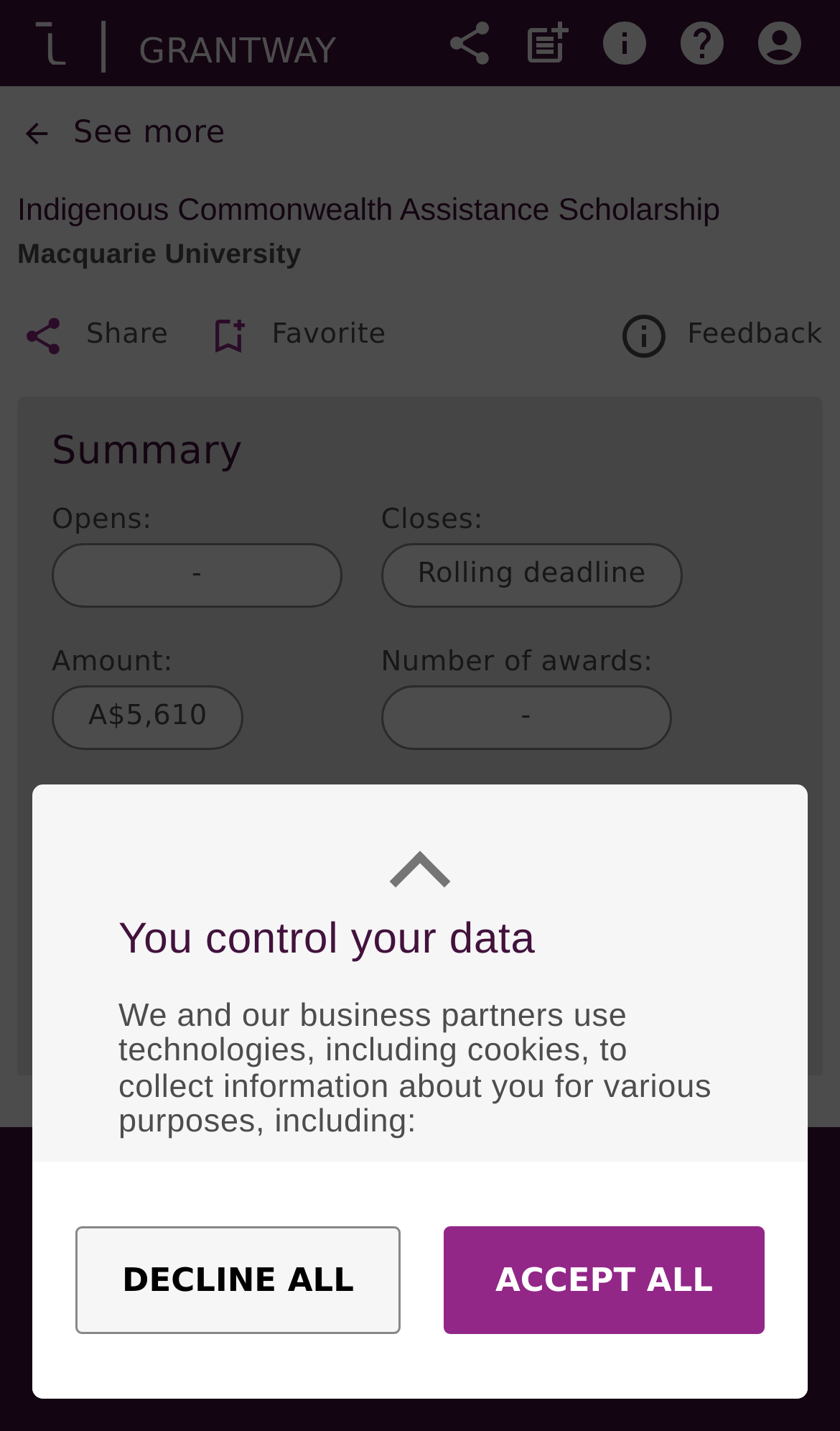Please find the bounding box coordinates of the clickable region needed to complete the following instruction: "Click the 'Grantway Help' link". The bounding box coordinates must consist of four float numbers between 0 and 1, i.e., [left, top, right, bottom].

[0.805, 0.012, 0.867, 0.056]